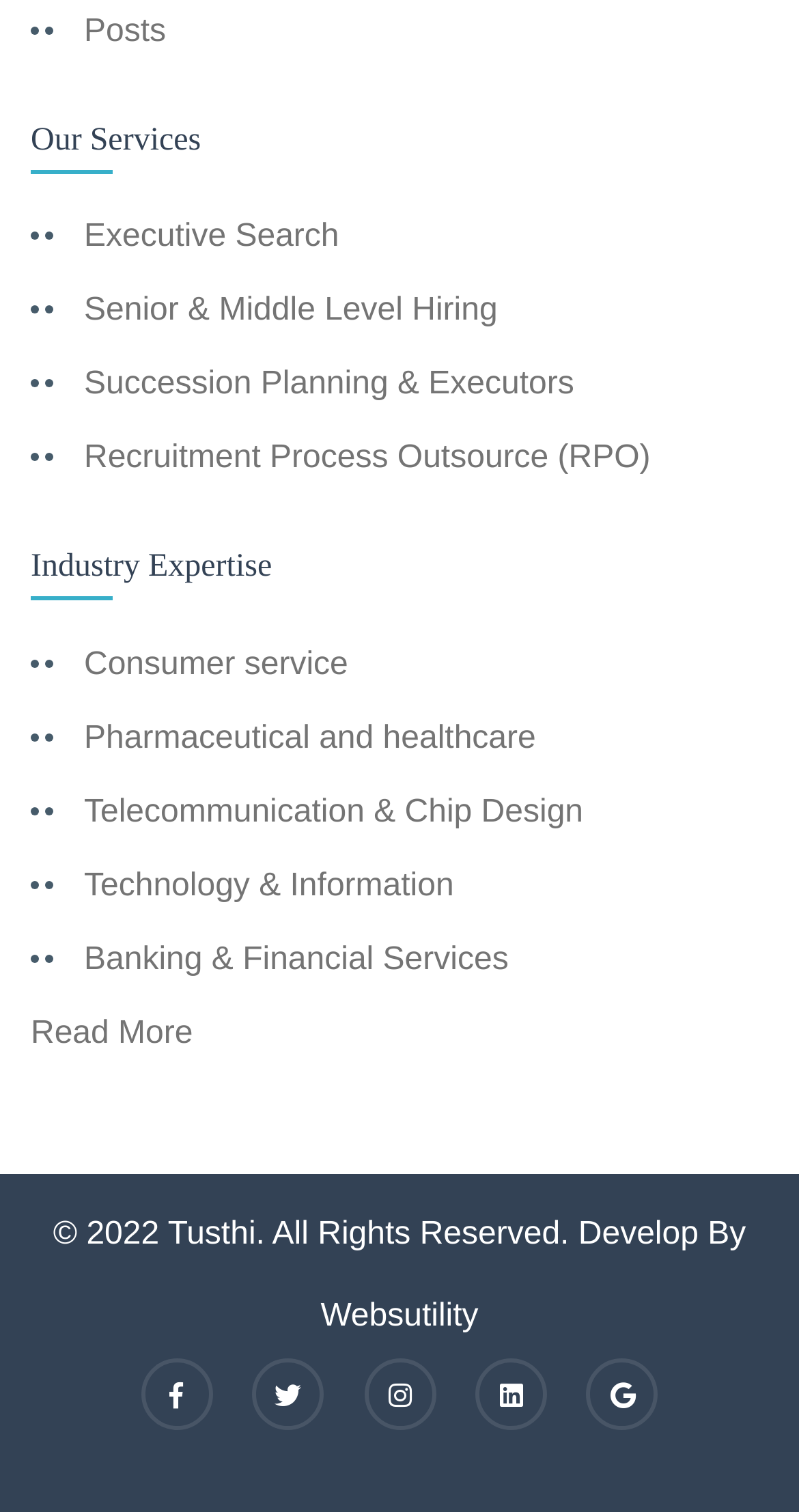Can you find the bounding box coordinates for the element to click on to achieve the instruction: "Visit the company's Facebook page"?

[0.176, 0.898, 0.266, 0.945]